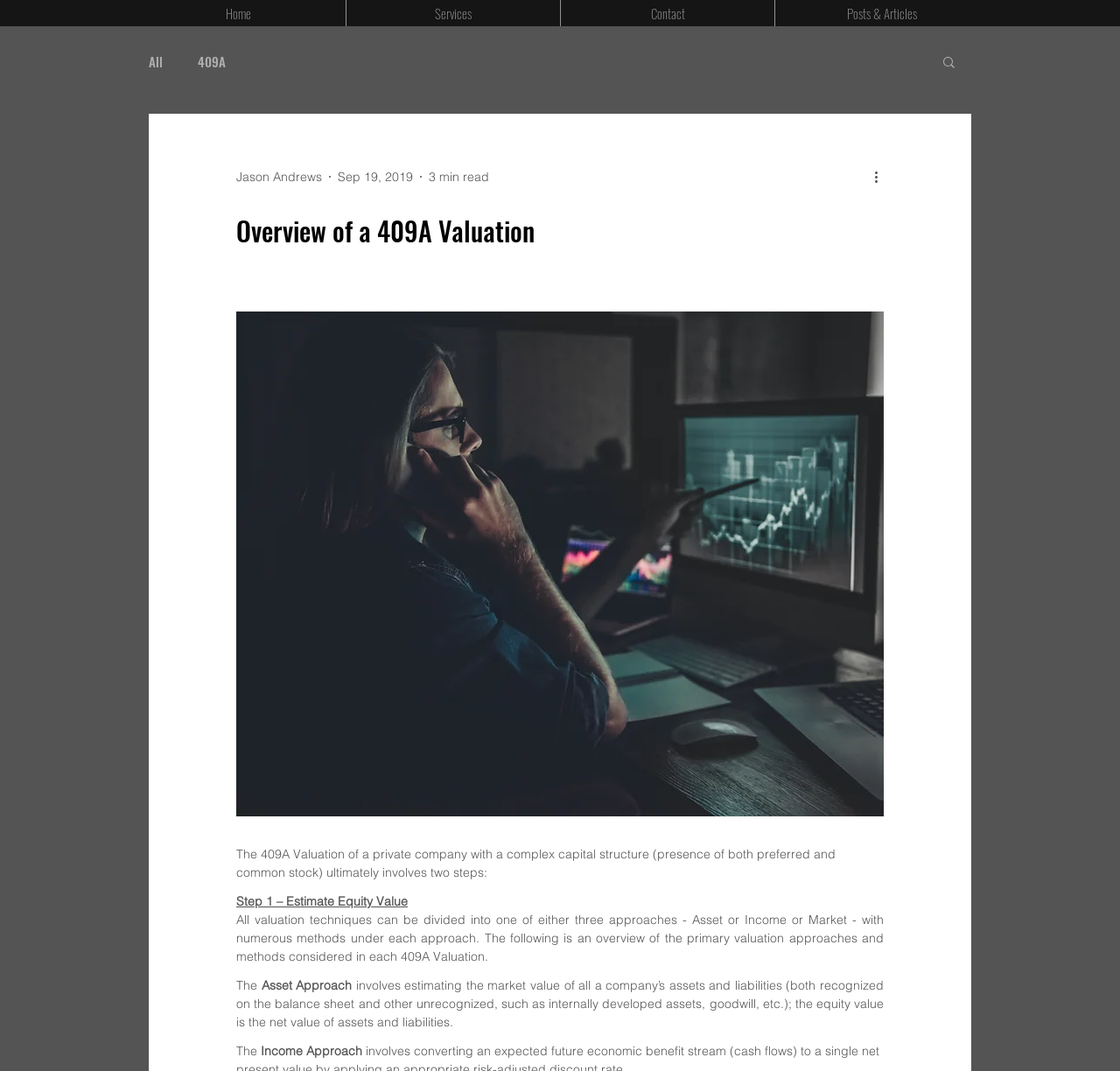Determine the bounding box coordinates for the HTML element mentioned in the following description: "Contact RCD Wealth now". The coordinates should be a list of four floats ranging from 0 to 1, represented as [left, top, right, bottom].

None